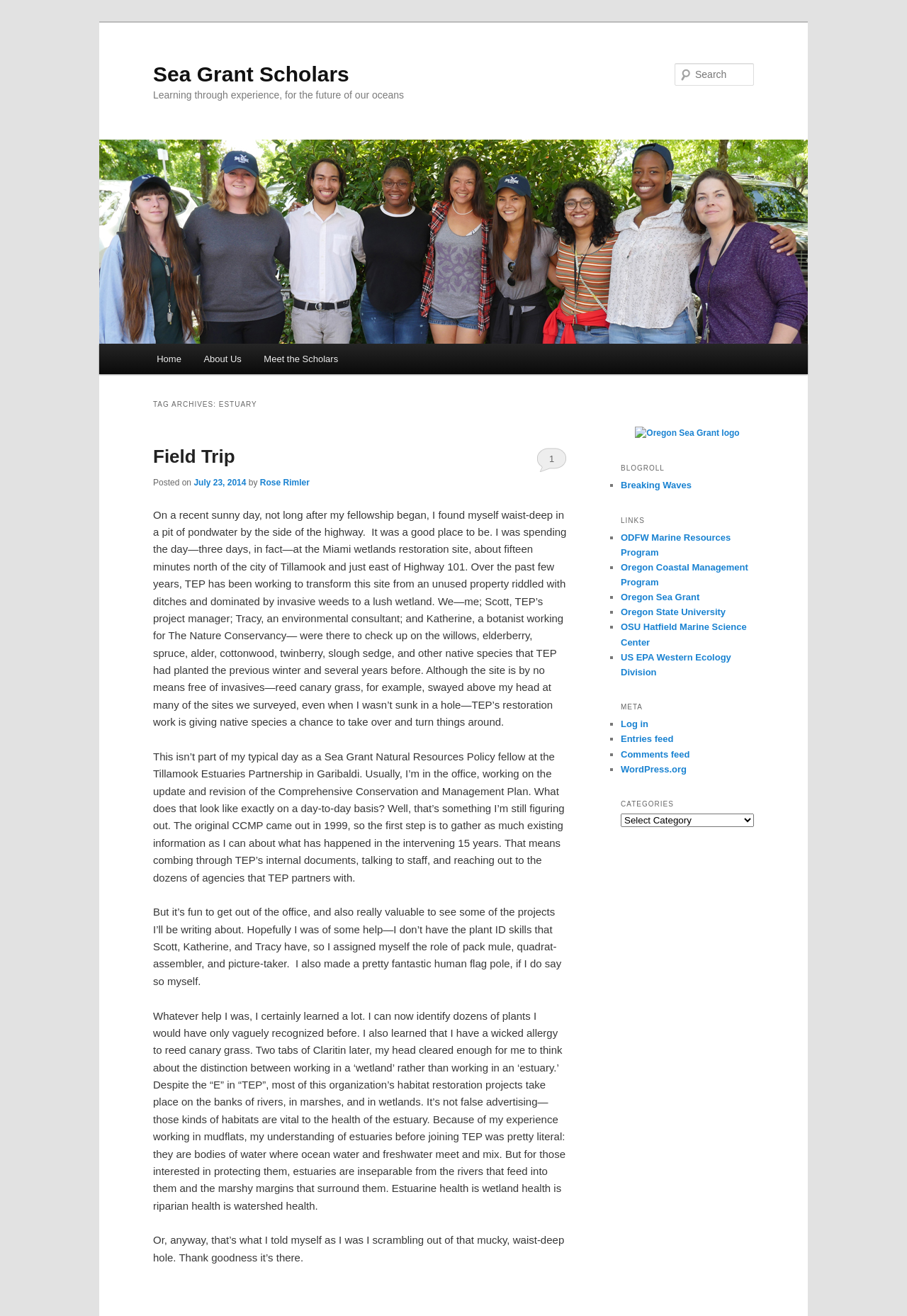Please identify the bounding box coordinates of the region to click in order to complete the task: "Click the 'Find Words' button". The coordinates must be four float numbers between 0 and 1, specified as [left, top, right, bottom].

None